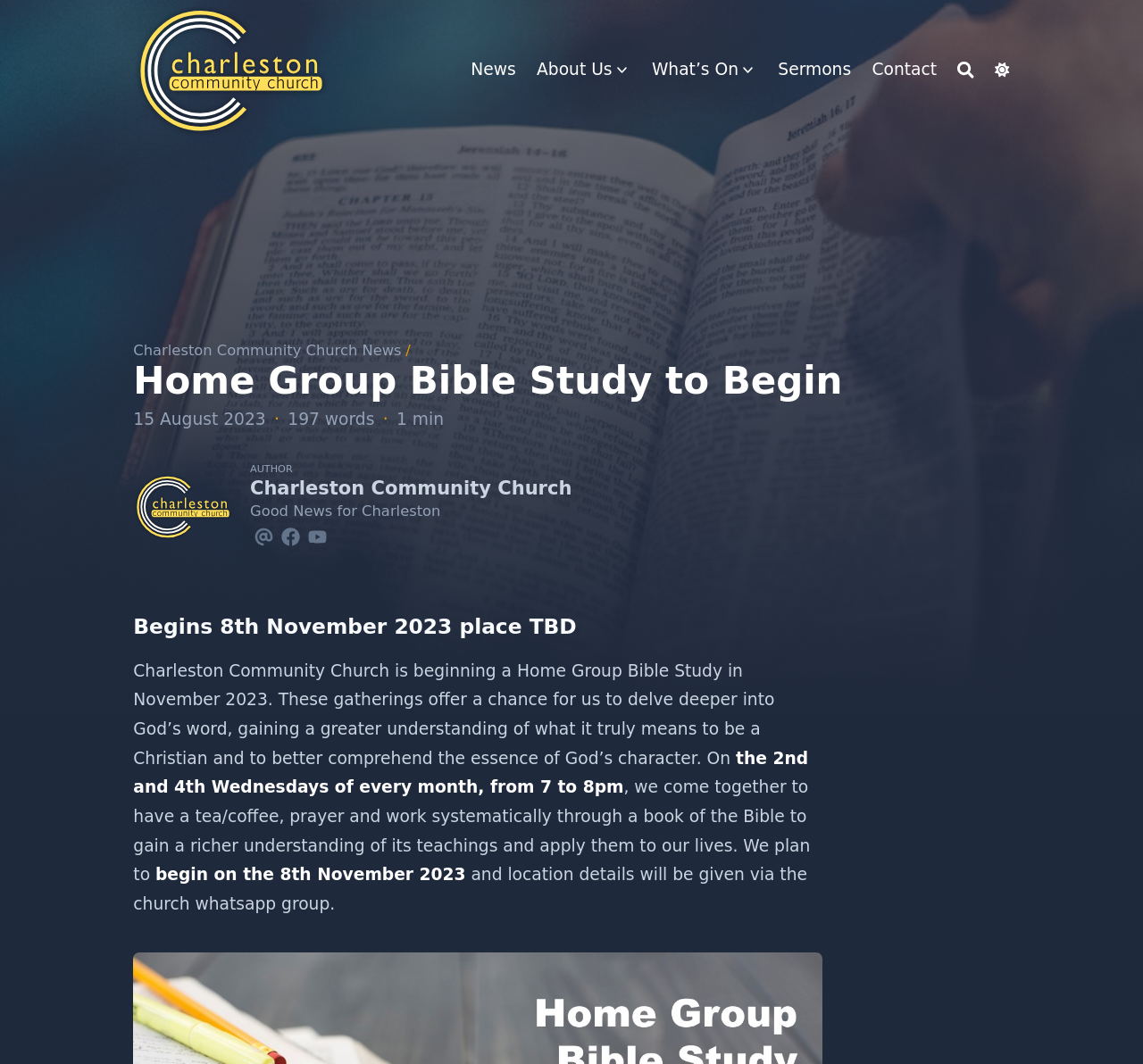What is the name of the church?
Based on the screenshot, provide your answer in one word or phrase.

Charleston Community Church